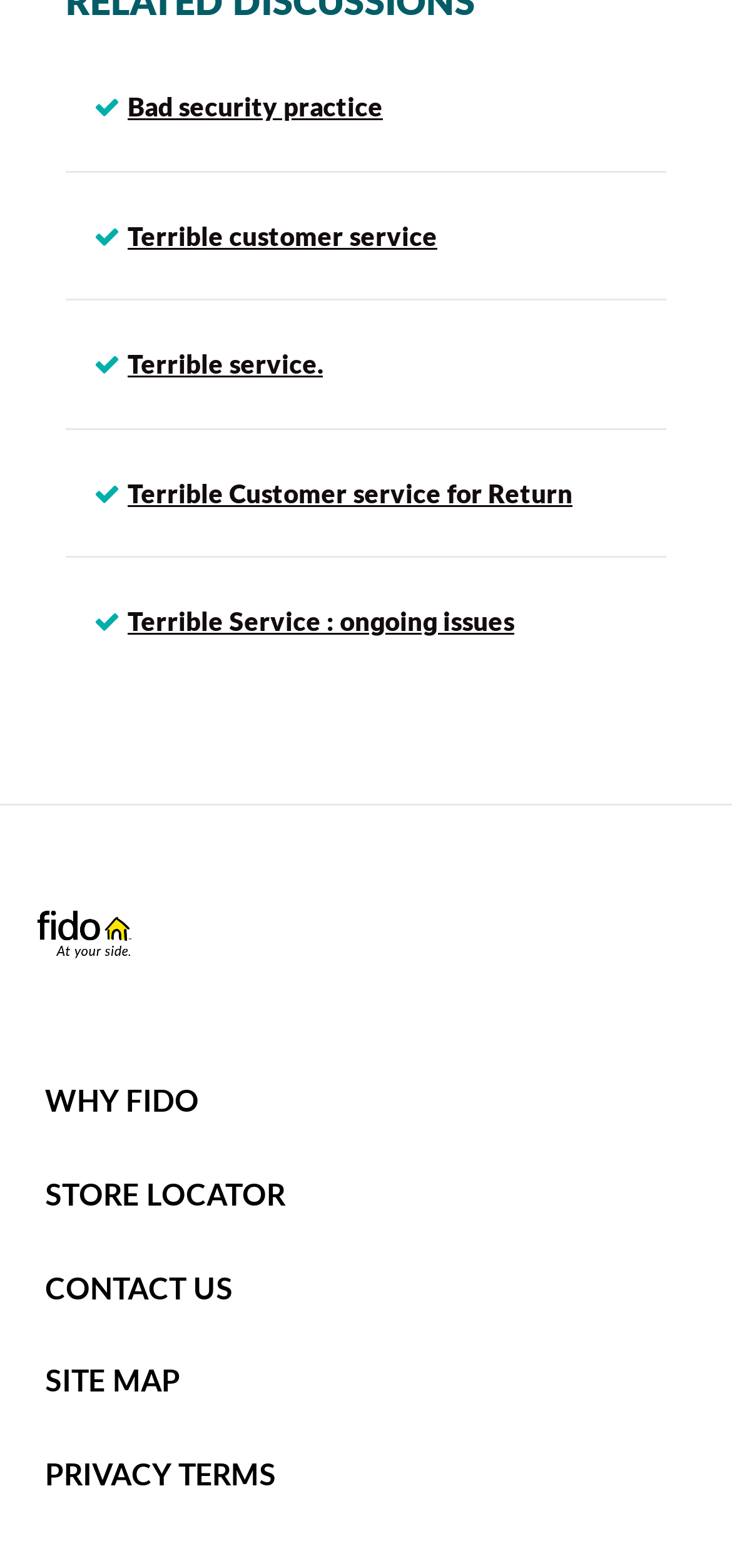Locate the bounding box coordinates of the area that needs to be clicked to fulfill the following instruction: "Click on 'Solved!' to view resolved issues". The coordinates should be in the format of four float numbers between 0 and 1, namely [left, top, right, bottom].

[0.128, 0.06, 0.164, 0.078]